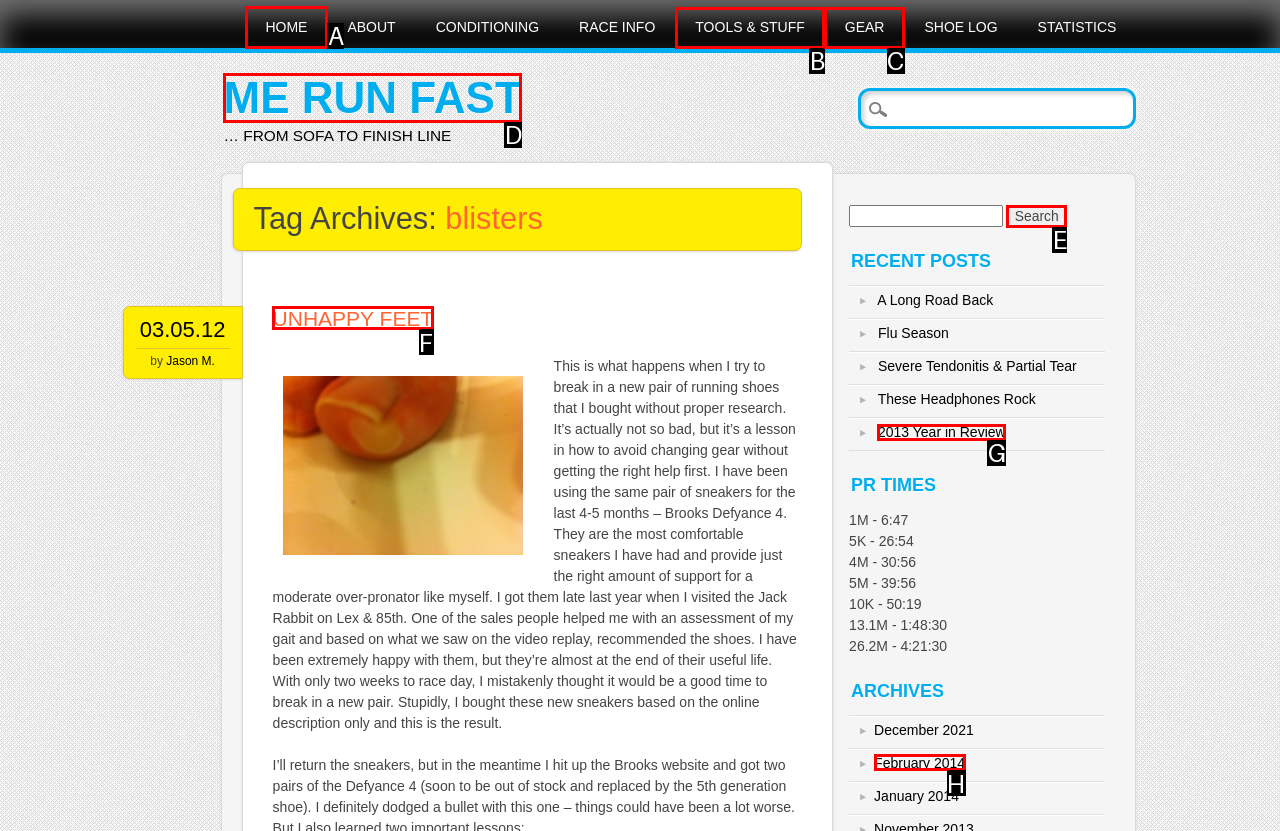Select the correct UI element to click for this task: Go to HOME page.
Answer using the letter from the provided options.

A